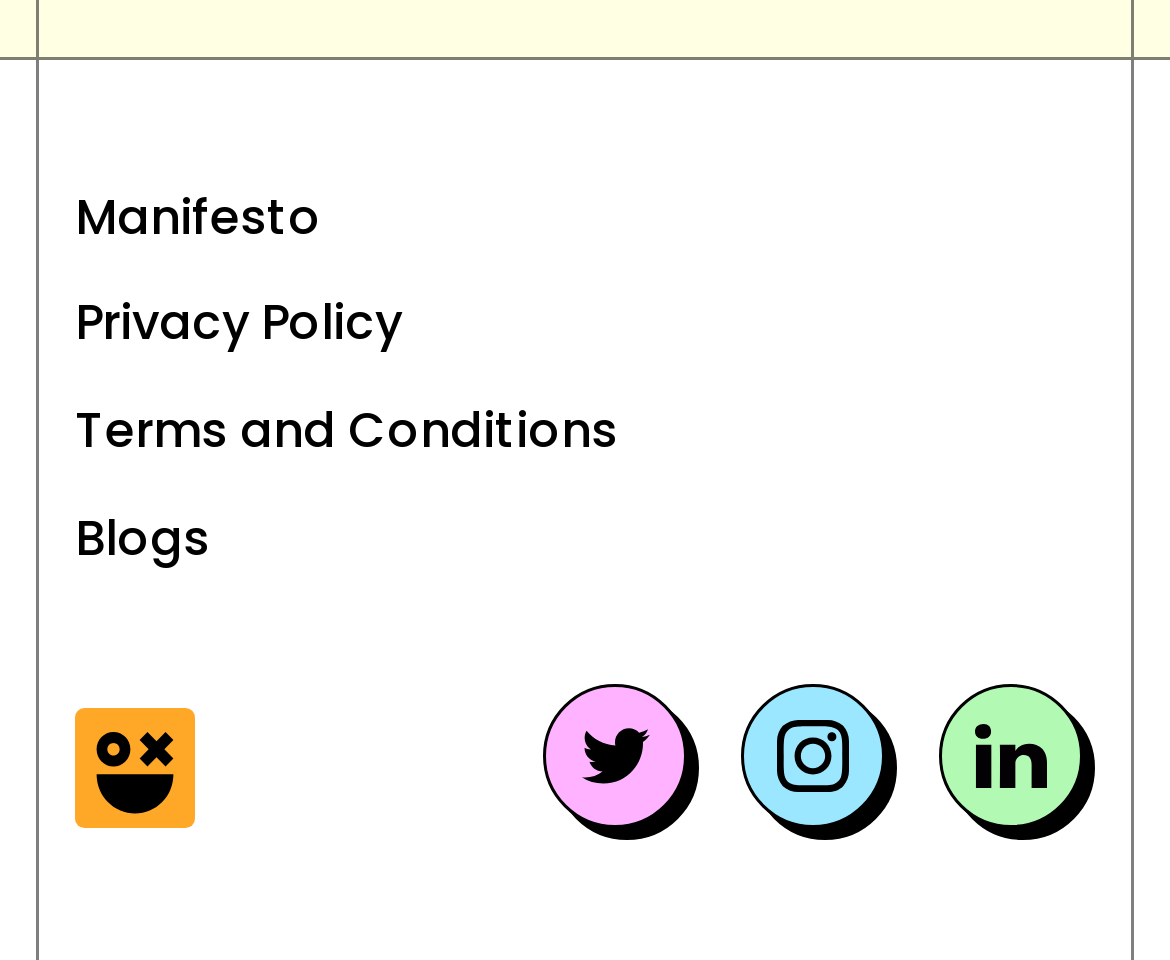Answer the following inquiry with a single word or phrase:
How many columns of links are on the page?

3